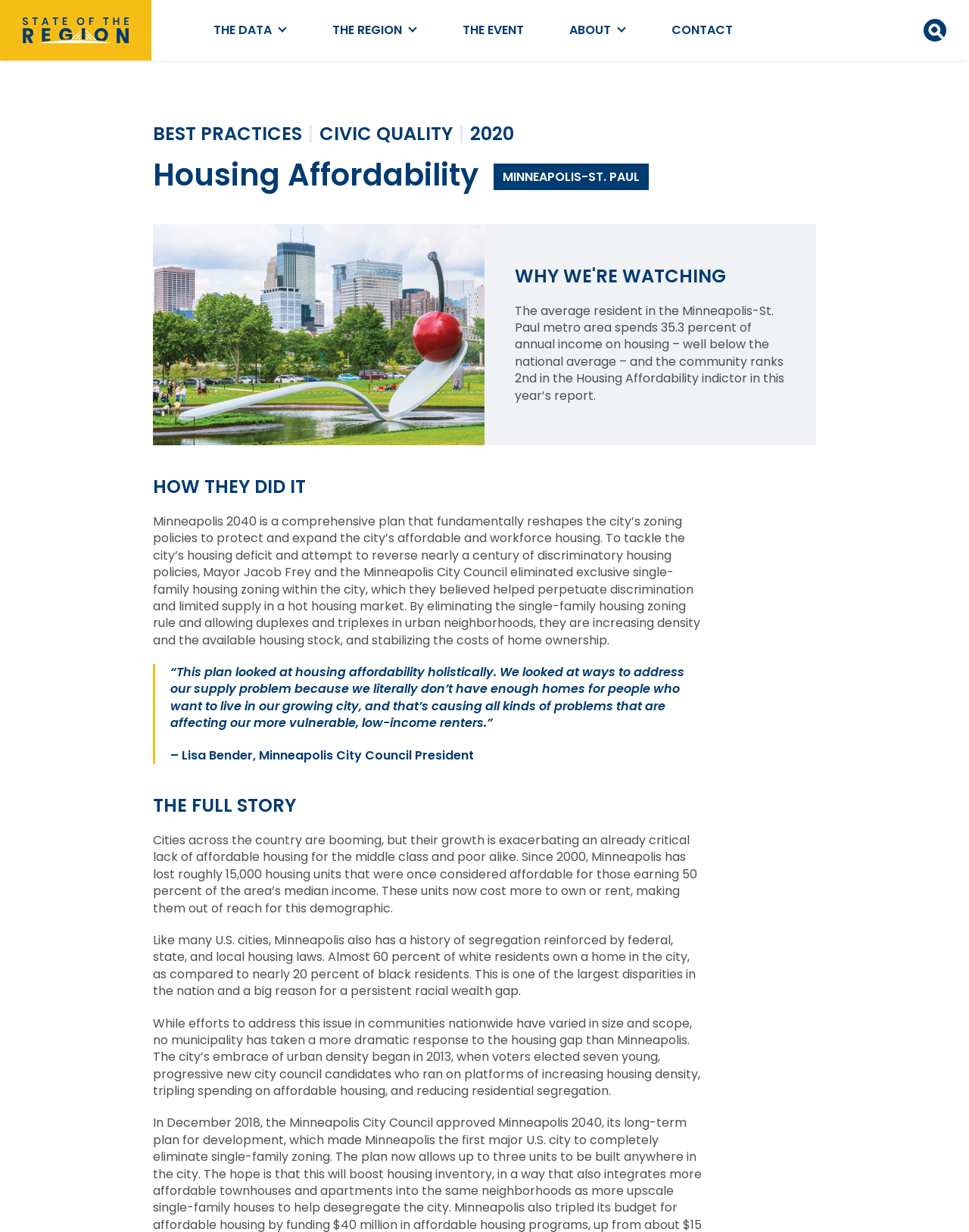What percentage of annual income is spent on housing by the average resident in Minneapolis-St. Paul? Observe the screenshot and provide a one-word or short phrase answer.

35.3 percent